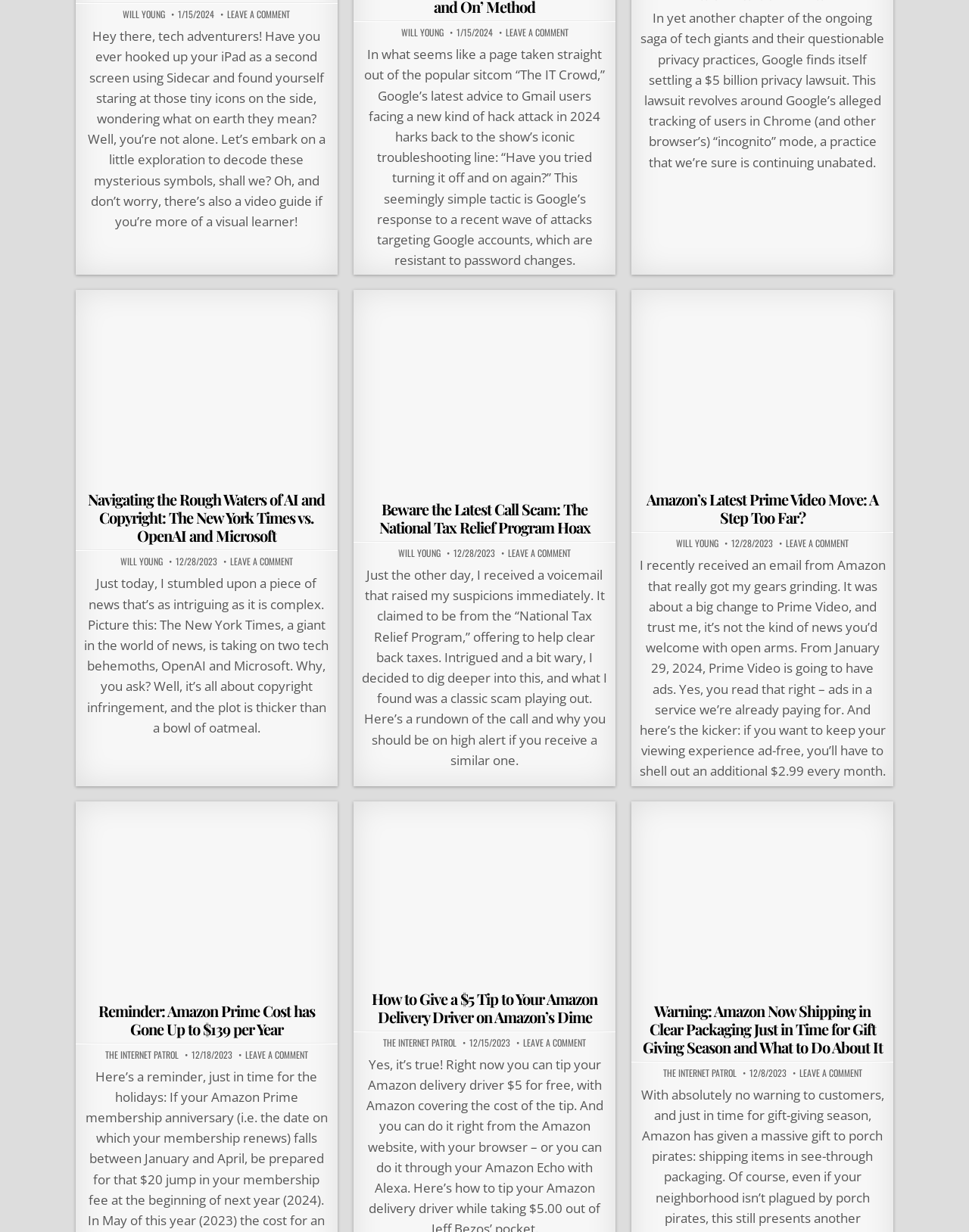What is the topic of the article with the heading 'Navigating the Rough Waters of AI and Copyright: The New York Times vs. OpenAI and Microsoft'?
Please use the image to deliver a detailed and complete answer.

The article with the heading 'Navigating the Rough Waters of AI and Copyright: The New York Times vs. OpenAI and Microsoft' has a link with the same text, indicating that the topic of the article is related to AI and Copyright.